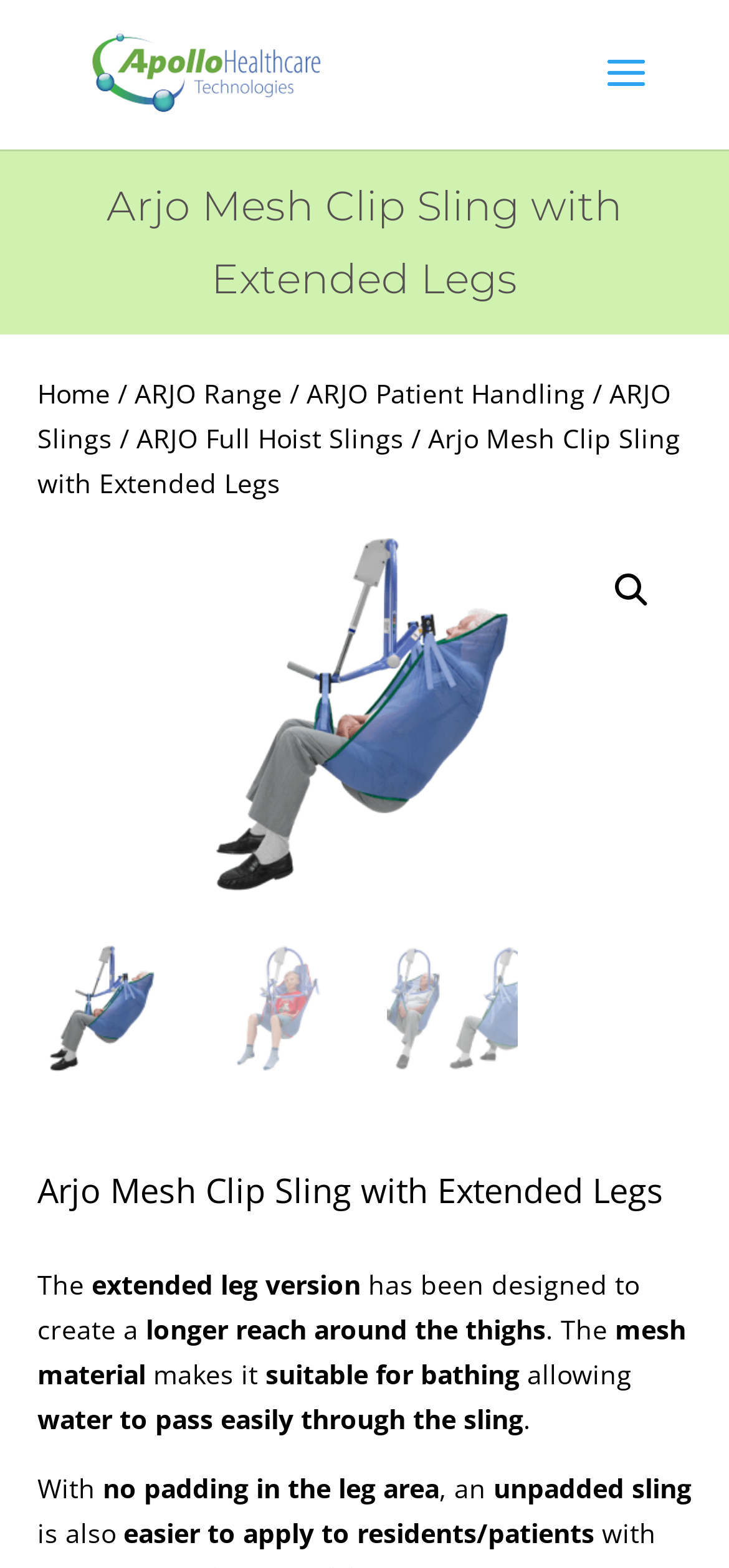What is the product name?
Examine the webpage screenshot and provide an in-depth answer to the question.

I determined the product name by looking at the heading element with the text 'Arjo Mesh Clip Sling with Extended Legs' which is located at the top of the webpage, indicating that it is the main product being described.